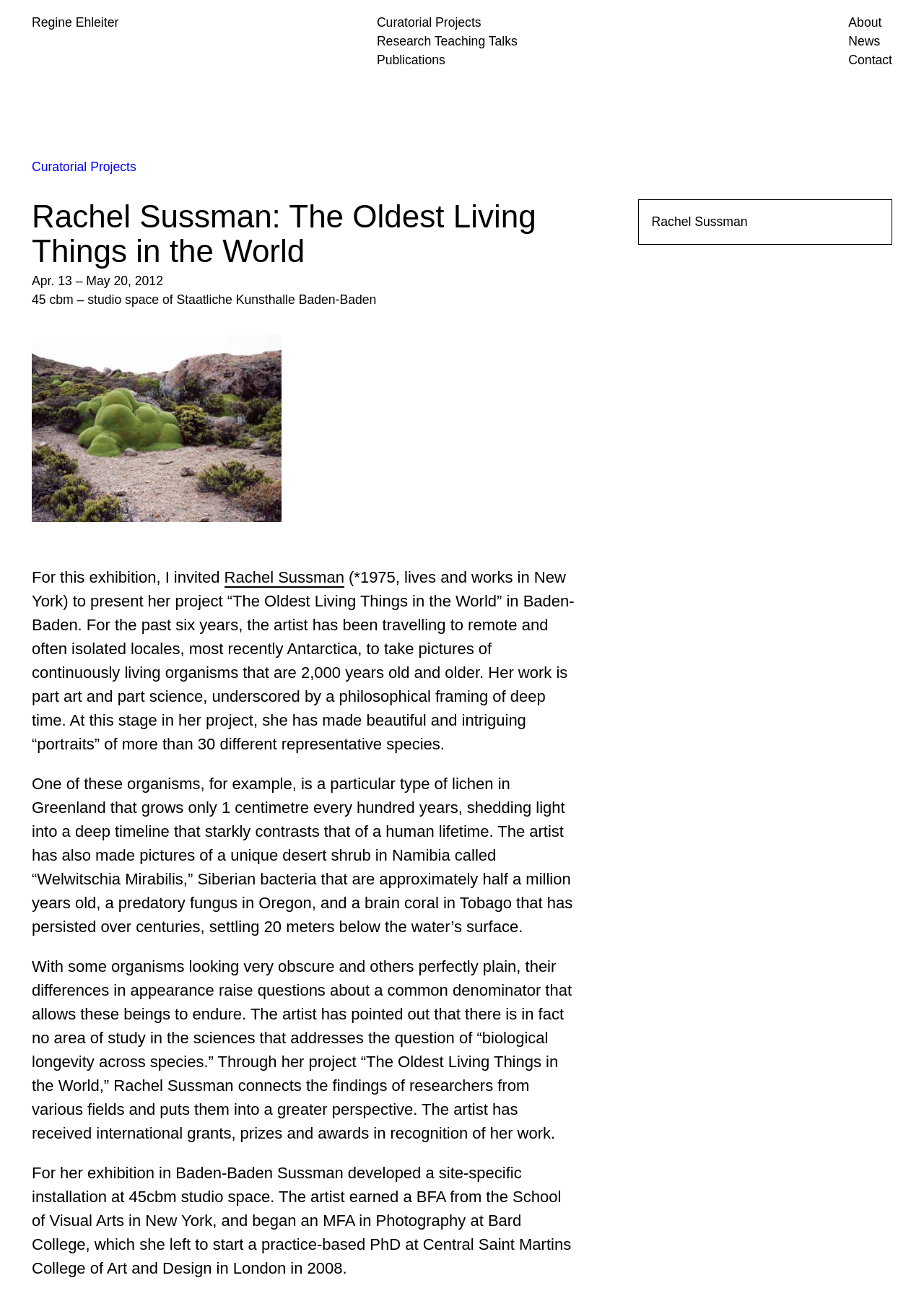Where was the site-specific installation developed?
Please give a detailed and elaborate explanation in response to the question.

The answer can be found in the text 'For her exhibition in Baden-Baden Sussman developed a site-specific installation at 45cbm studio space.'